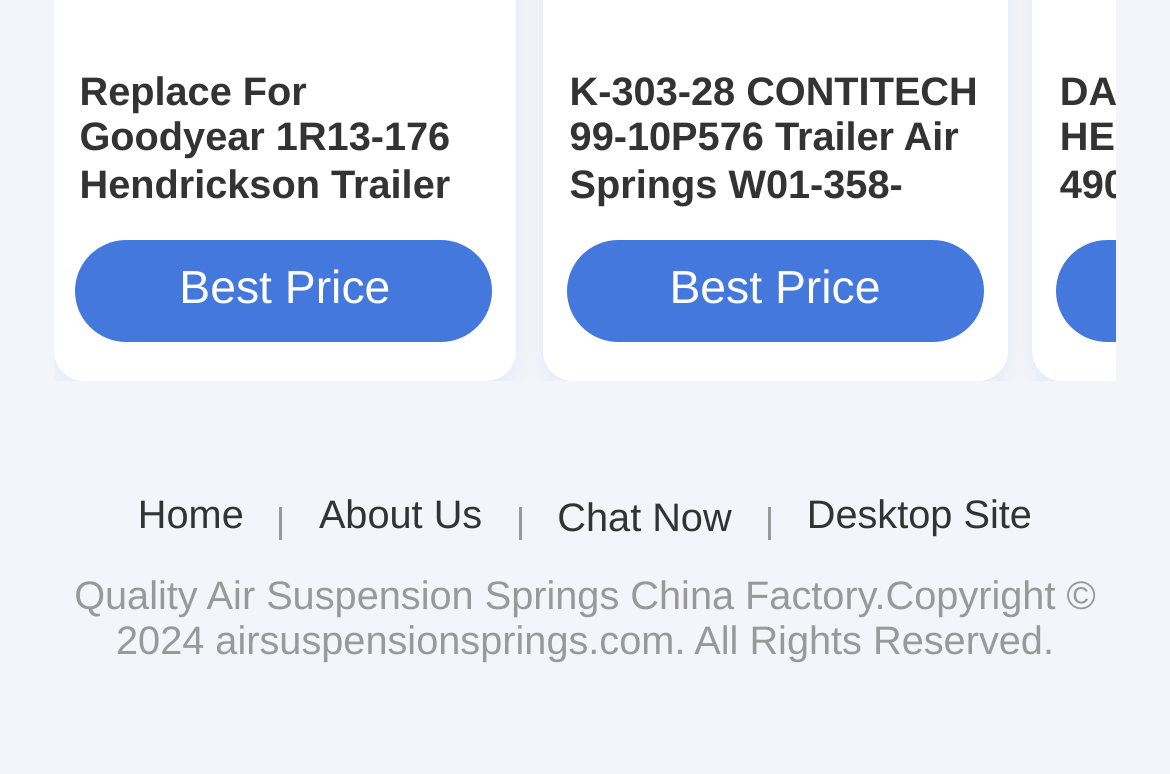What is the copyright information at the bottom of the webpage? Please answer the question using a single word or phrase based on the image.

Copyright © 2024 airsuspensionsprings.com. All Rights Reserved.